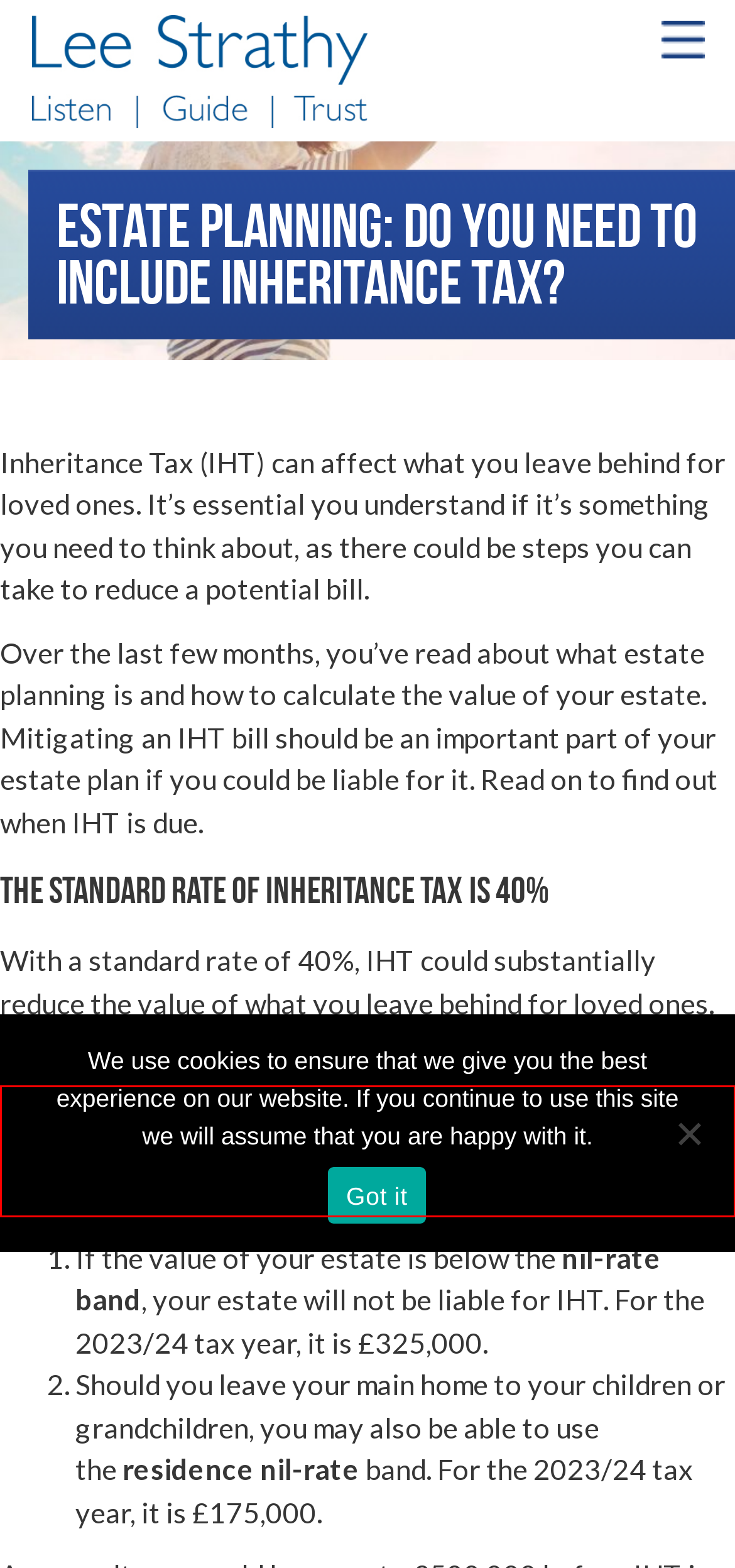Using the provided screenshot of a webpage, recognize the text inside the red rectangle bounding box by performing OCR.

IHT is a tax on your estate after you pass away if the total value exceeds certain thresholds. There are two allowances that you could use: